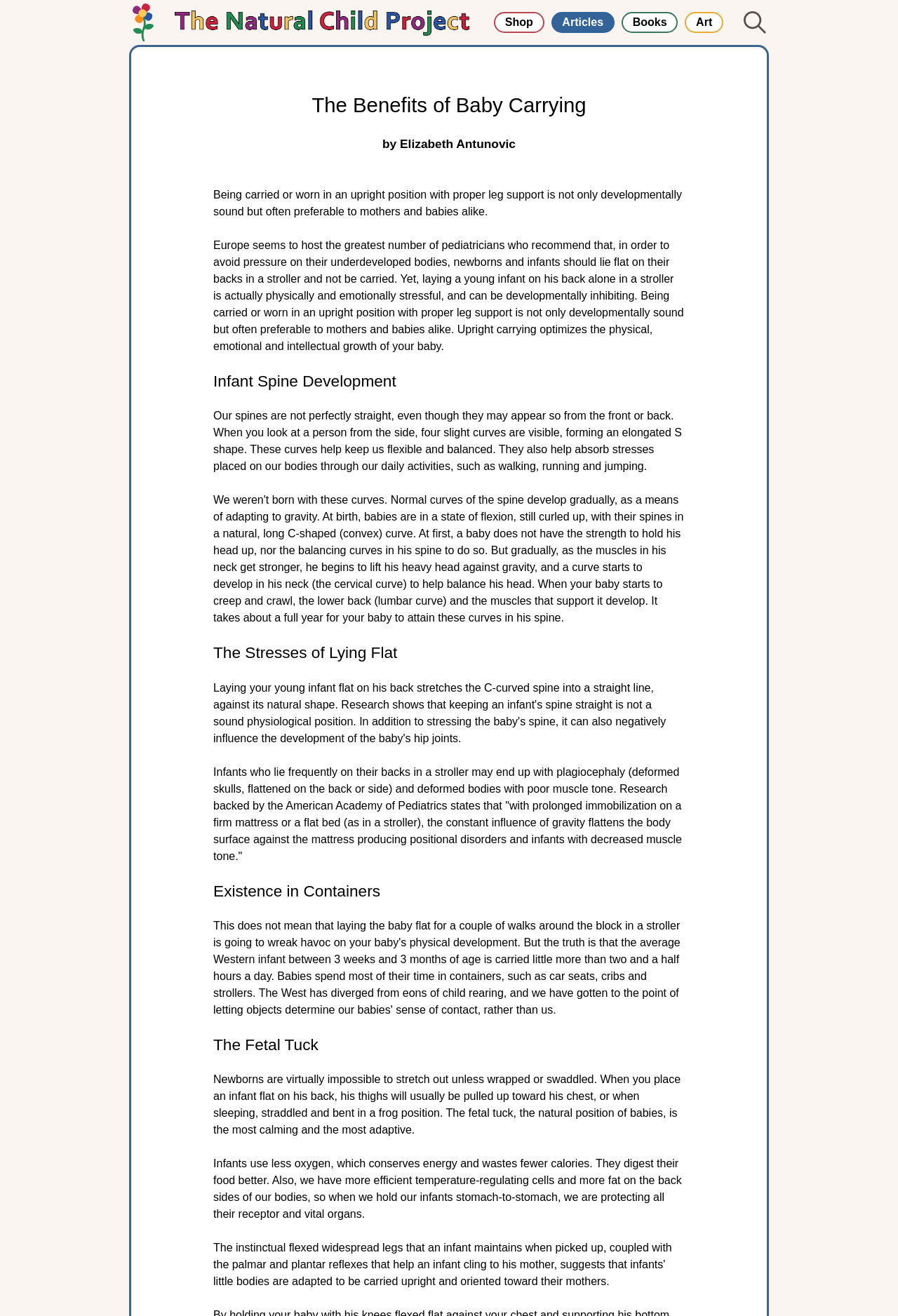Identify the main title of the webpage and generate its text content.

The Benefits of Baby Carrying